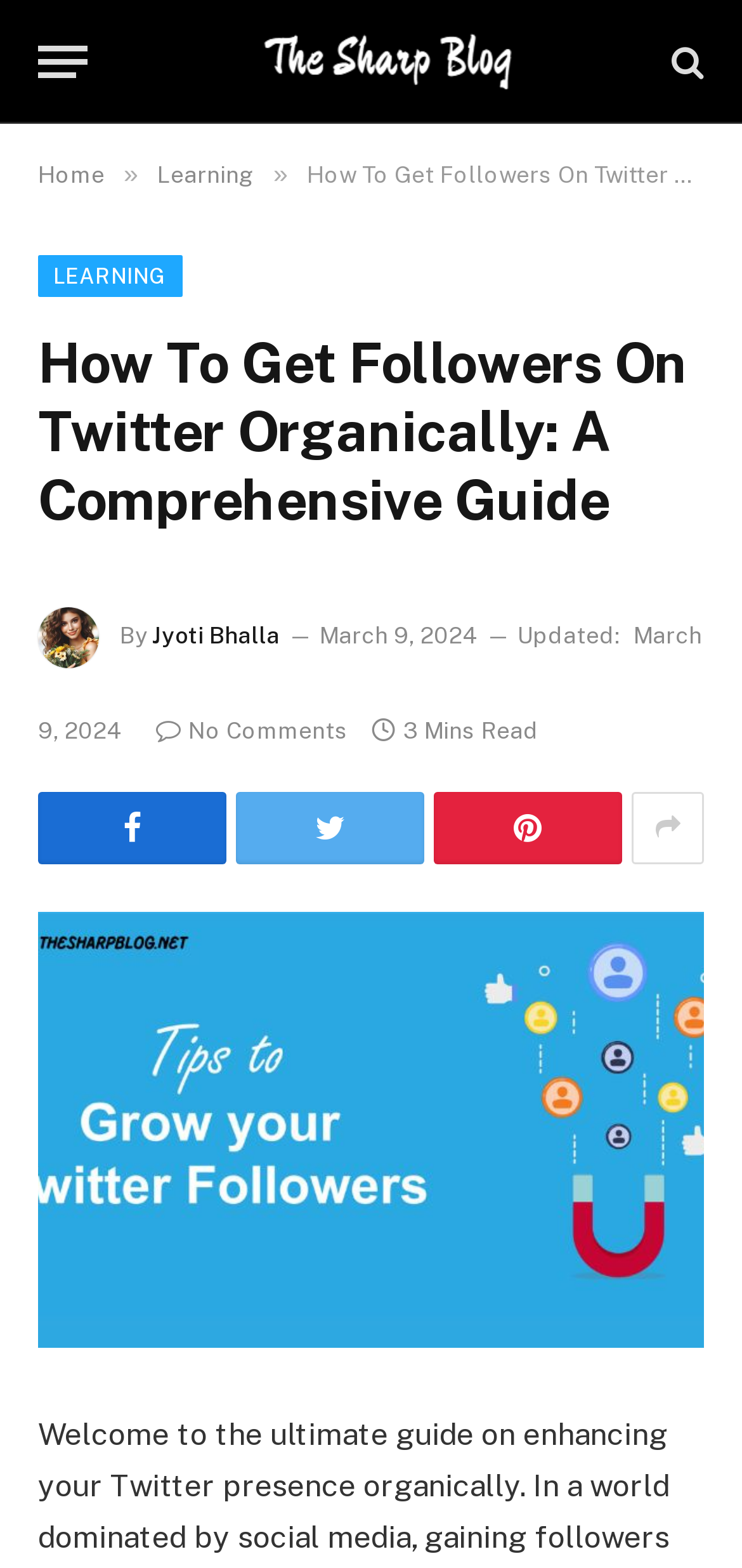Provide the bounding box coordinates for the area that should be clicked to complete the instruction: "Visit the home page".

[0.051, 0.103, 0.141, 0.12]